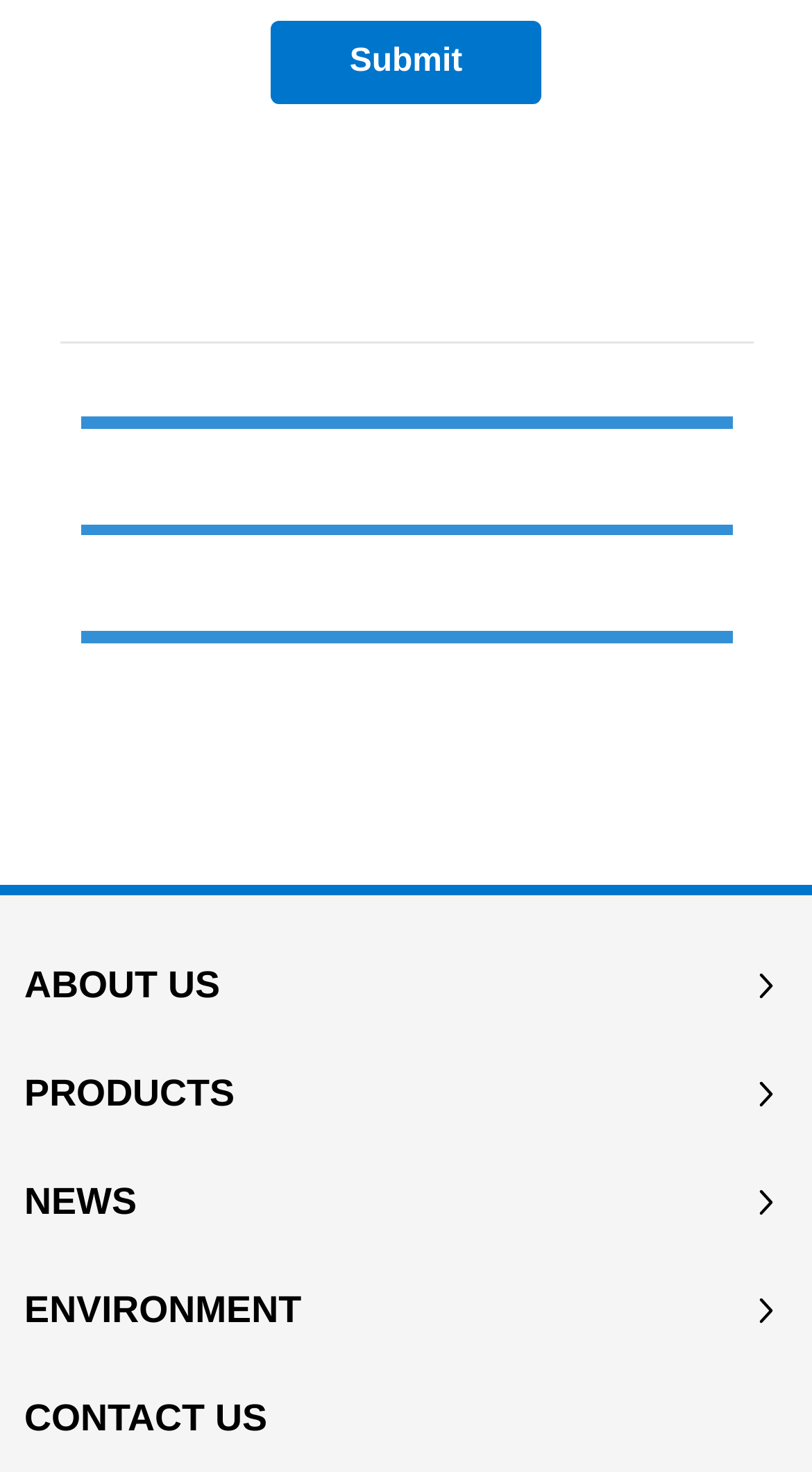Extract the bounding box coordinates of the UI element described by: "ENVIRONMENT". The coordinates should include four float numbers ranging from 0 to 1, e.g., [left, top, right, bottom].

[0.03, 0.872, 0.371, 0.91]